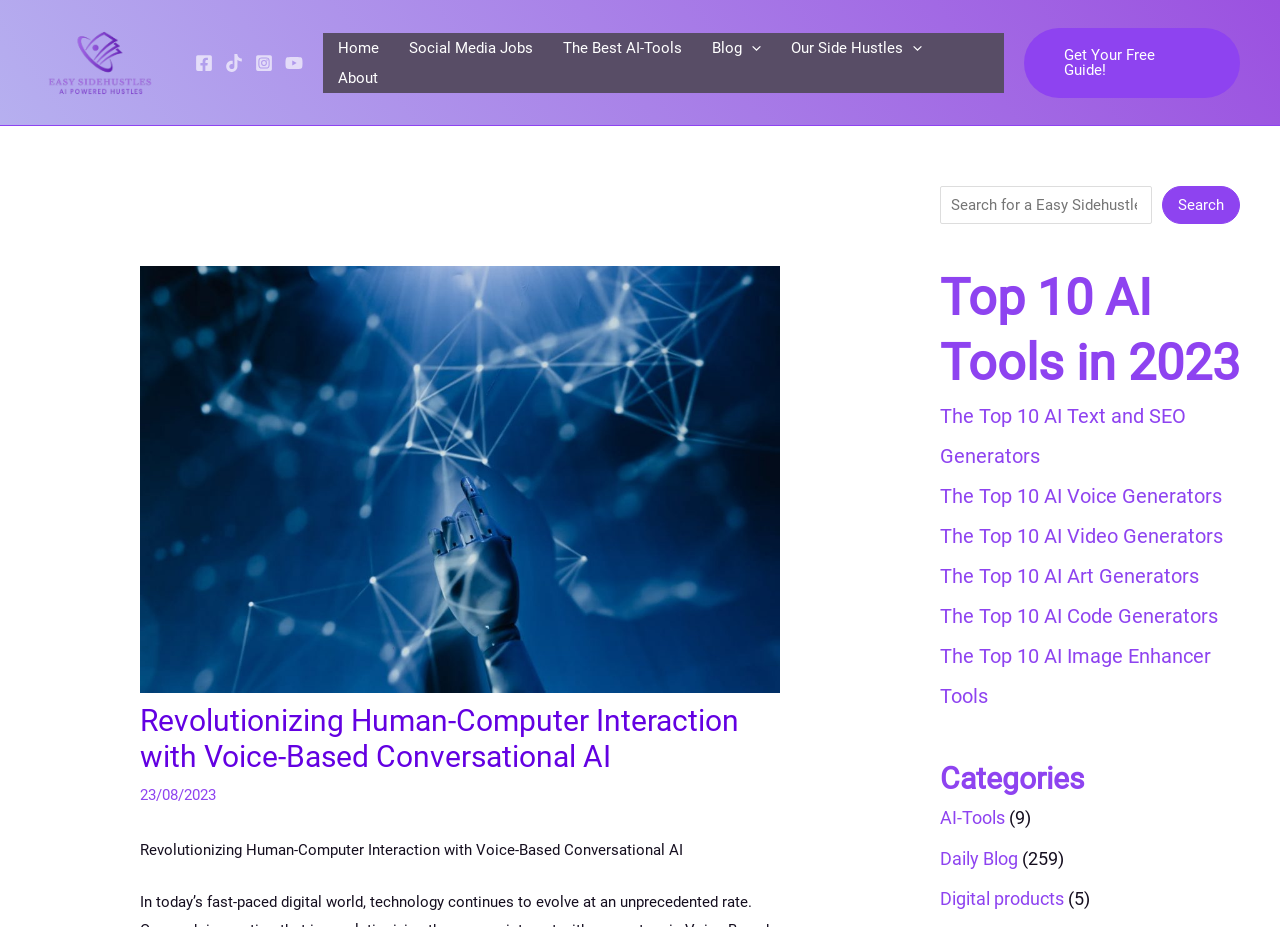What is the topic of the blog post?
Use the screenshot to answer the question with a single word or phrase.

Top 10 AI Tools in 2023